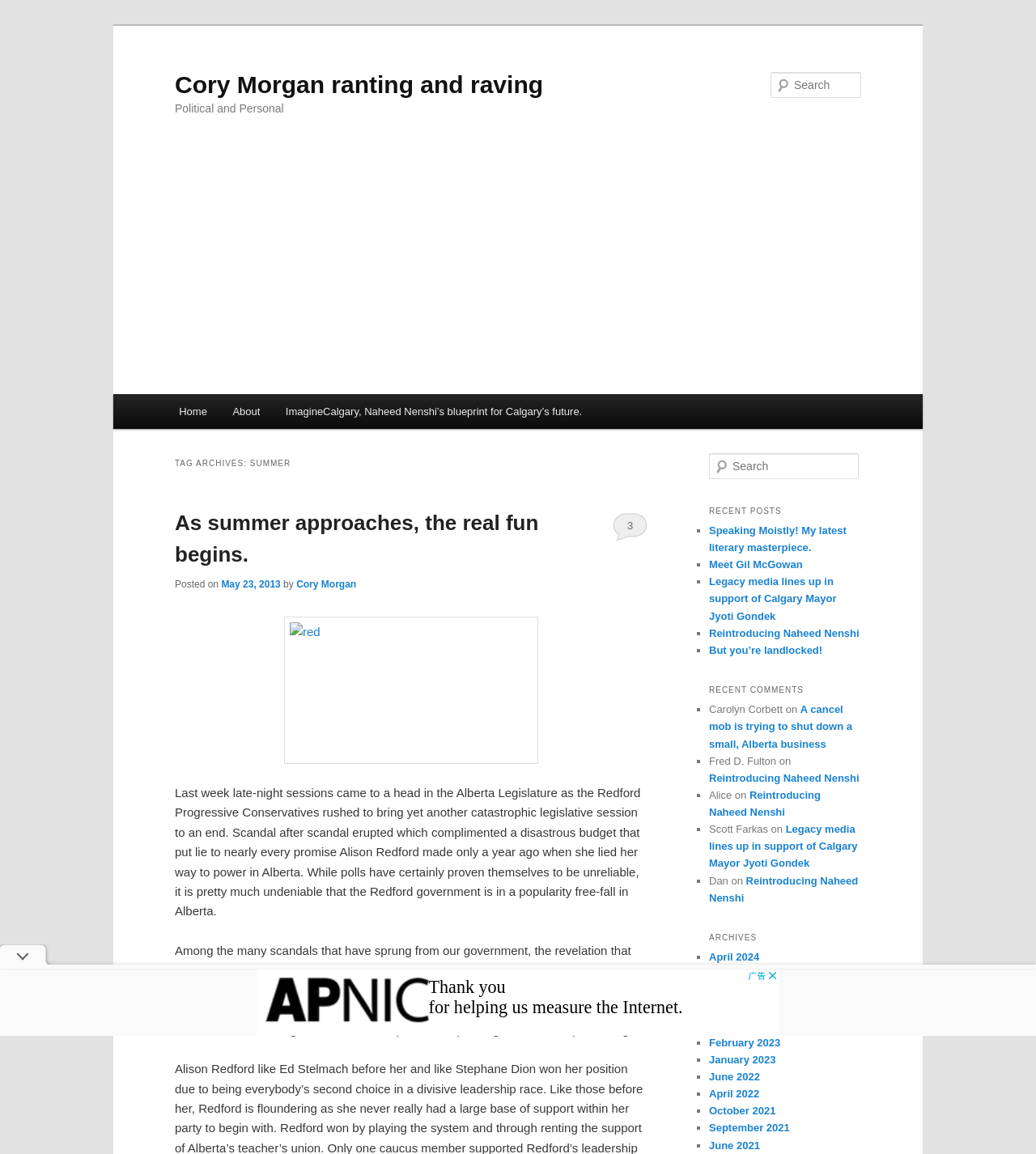Provide an in-depth caption for the contents of the webpage.

This webpage appears to be a blog or personal website, with a focus on political and personal commentary. At the top of the page, there are two links to skip to primary and secondary content. Below these links, there is a heading that reads "Cory Morgan ranting and raving" with a link to the same title. 

To the right of this heading, there is a search bar with a label "Search" and a textbox to input search queries. Below the search bar, there is an advertisement iframe.

The main content of the page is divided into several sections. The first section is a heading "Main menu" with links to "Home", "About", and "ImagineCalgary, Naheed Nenshi’s blueprint for Calgary’s future." 

Below the main menu, there is a section with a heading "TAG ARCHIVES: SUMMER" that contains a blog post titled "As summer approaches, the real fun begins." The post has a link to read more, and is followed by information about the post, including the date "May 23, 2013" and the author "Cory Morgan". There is also a link to a comment section with three comments.

To the right of the blog post, there is a section with a heading "RECENT POSTS" that lists several recent posts with links to read more. Below this section, there is a heading "RECENT COMMENTS" that lists several recent comments with links to read more.

At the bottom of the page, there is a section with a heading "ARCHIVES" that lists several archive links by month, from April 2024 to June 2022.